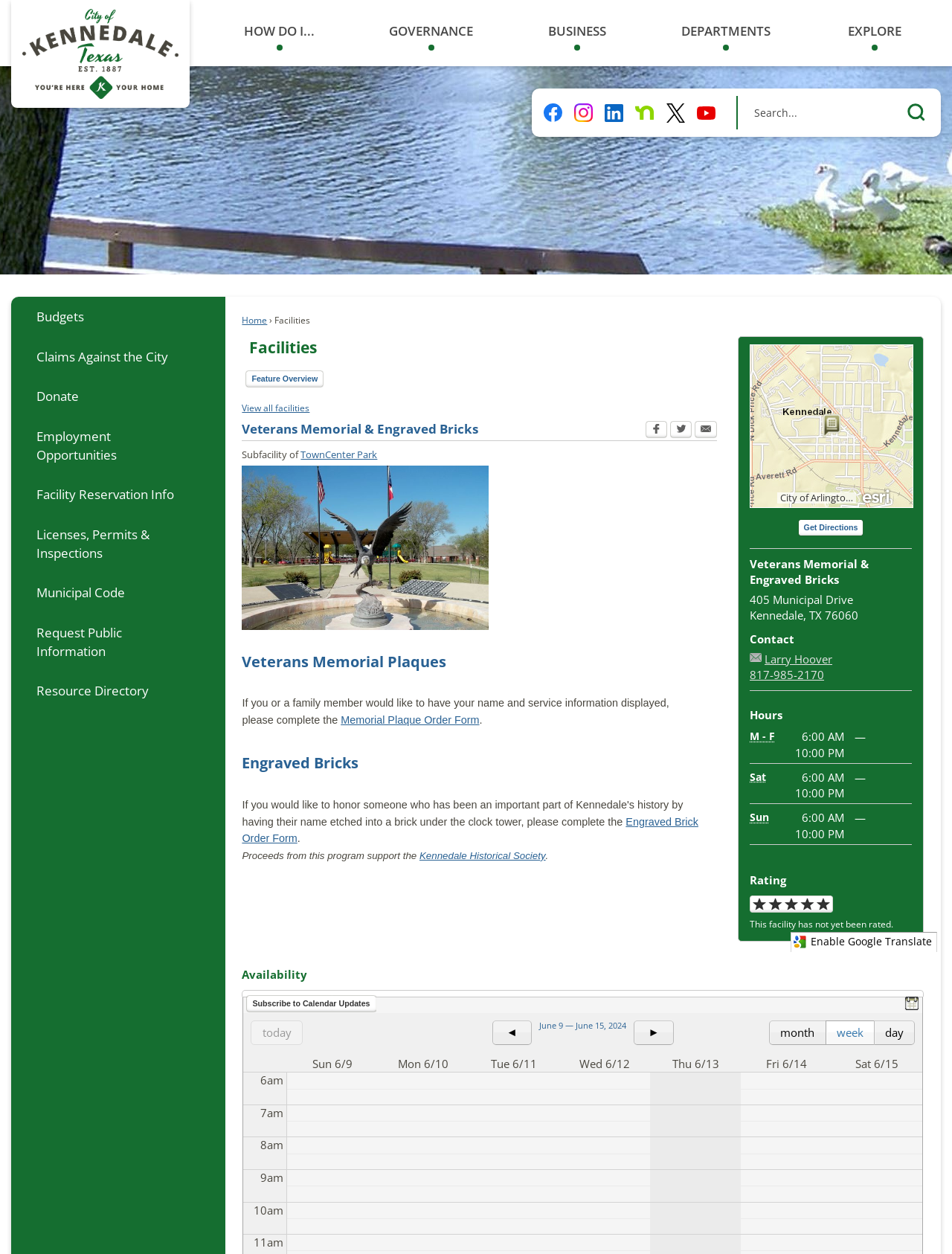Pinpoint the bounding box coordinates of the element that must be clicked to accomplish the following instruction: "Visit Facebook page". The coordinates should be in the format of four float numbers between 0 and 1, i.e., [left, top, right, bottom].

[0.571, 0.082, 0.59, 0.097]